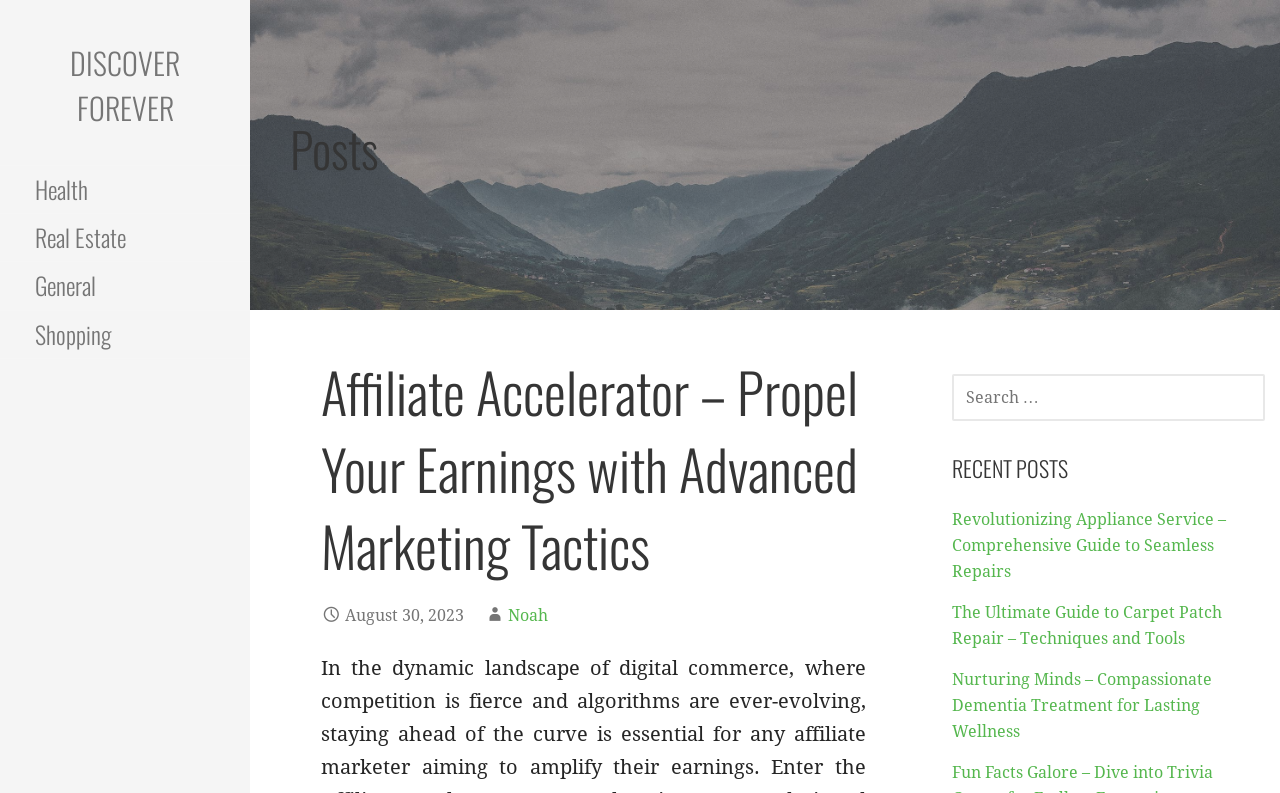Summarize the contents and layout of the webpage in detail.

The webpage is about Affiliate Accelerator, a platform that helps users propel their earnings with advanced marketing tactics. At the top, there is a prominent link "DISCOVER FOREVER" that stands out. Below it, there are five categorized links: "Health", "Real Estate", "General", "Shopping", which are aligned to the left side of the page.

The main content area is divided into two sections. On the left, there is a heading "Posts" followed by a subheading "Affiliate Accelerator – Propel Your Earnings with Advanced Marketing Tactics". Below this, there is a post dated "August 30, 2023" with an author name "Noah".

On the right side, there is a search bar with a label "SEARCH FOR:" where users can input their queries. Above the search bar, there is a heading "RECENT POSTS" that lists three recent articles: "Revolutionizing Appliance Service – Comprehensive Guide to Seamless Repairs", "The Ultimate Guide to Carpet Patch Repair – Techniques and Tools", and "Nurturing Minds – Compassionate Dementia Treatment for Lasting Wellness". These article titles are links that users can click to access the full content.